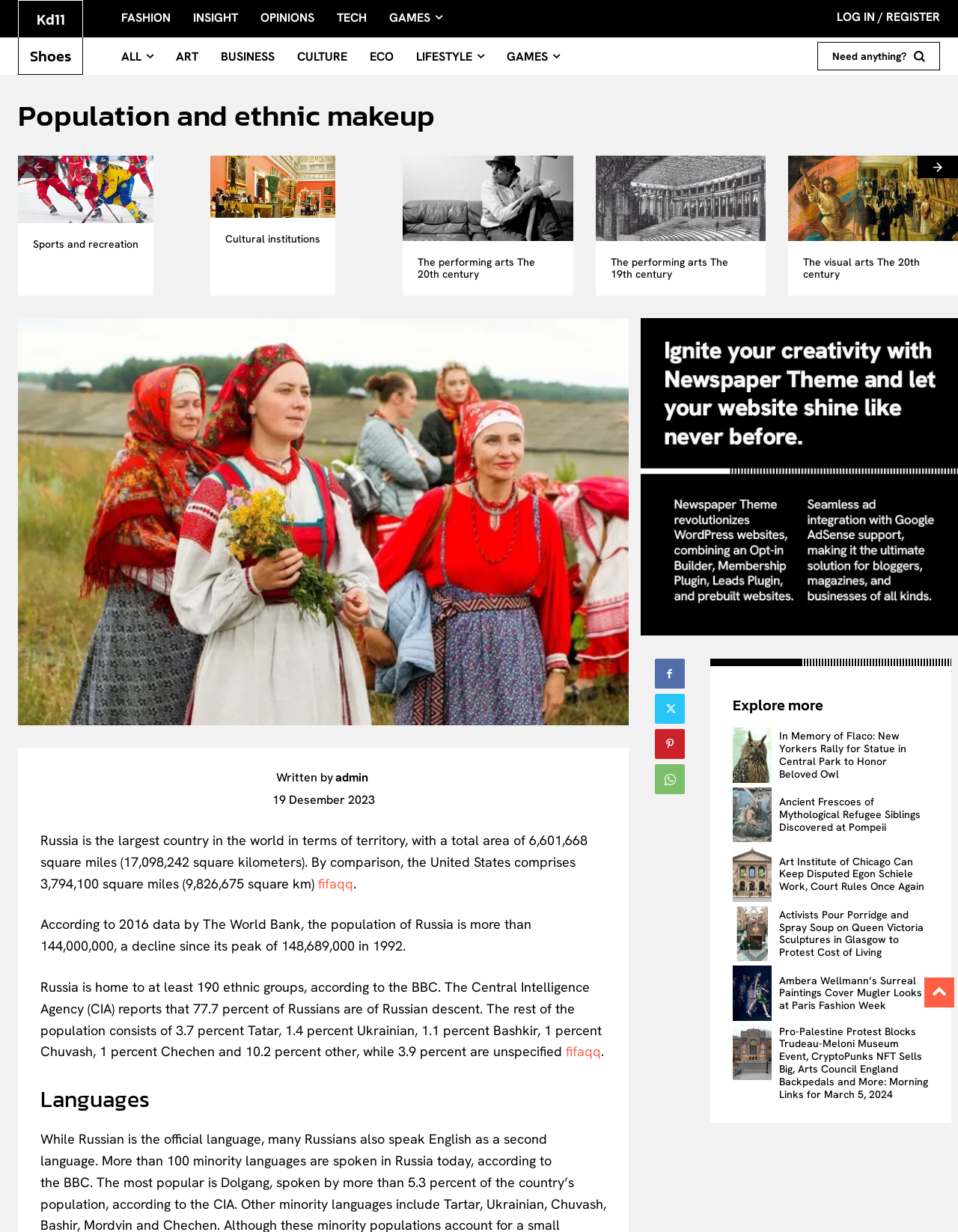Identify the bounding box of the UI element that matches this description: "Lifestyle".

[0.423, 0.038, 0.517, 0.054]